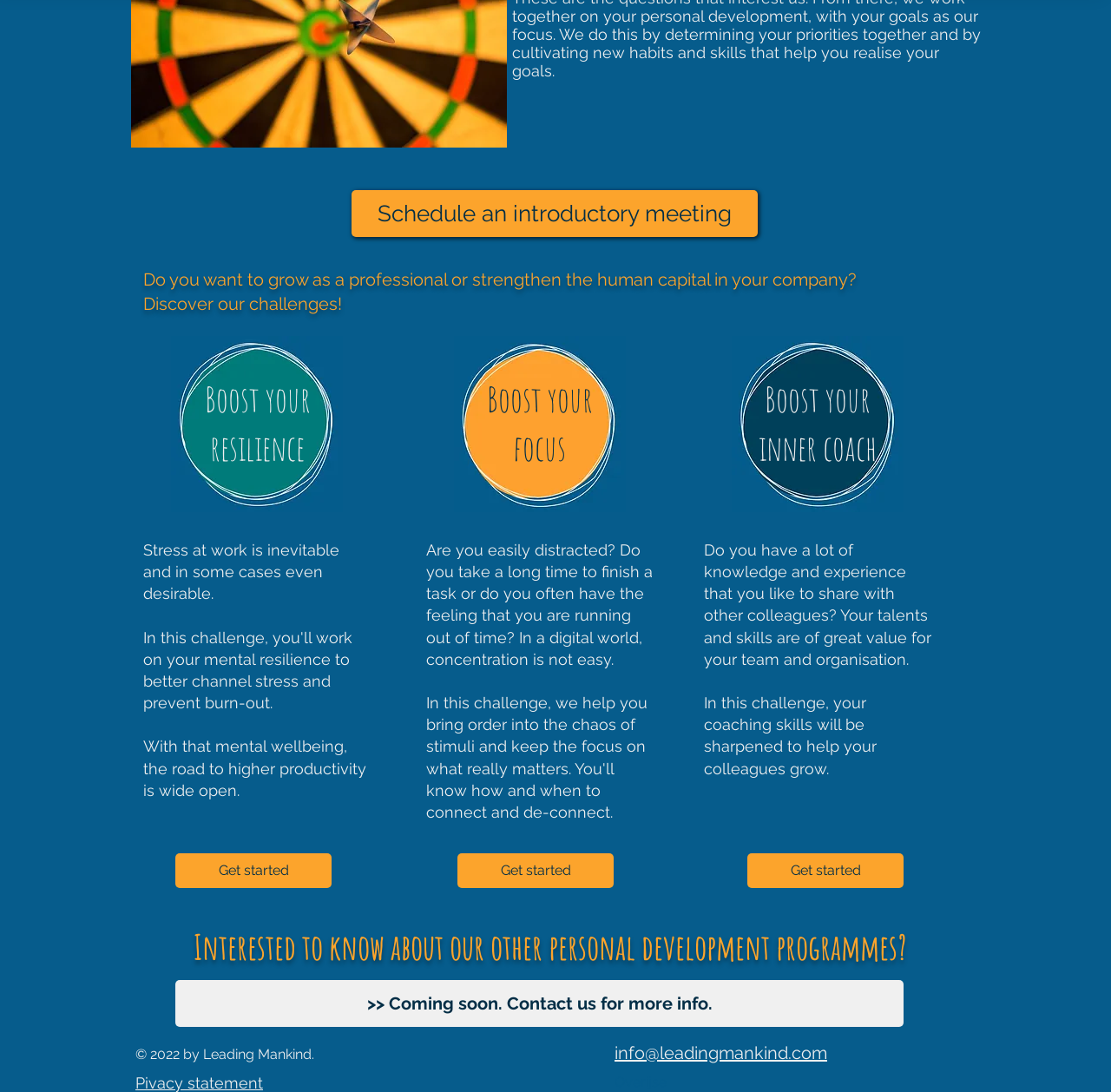Please find the bounding box coordinates for the clickable element needed to perform this instruction: "Get started".

[0.412, 0.782, 0.552, 0.813]